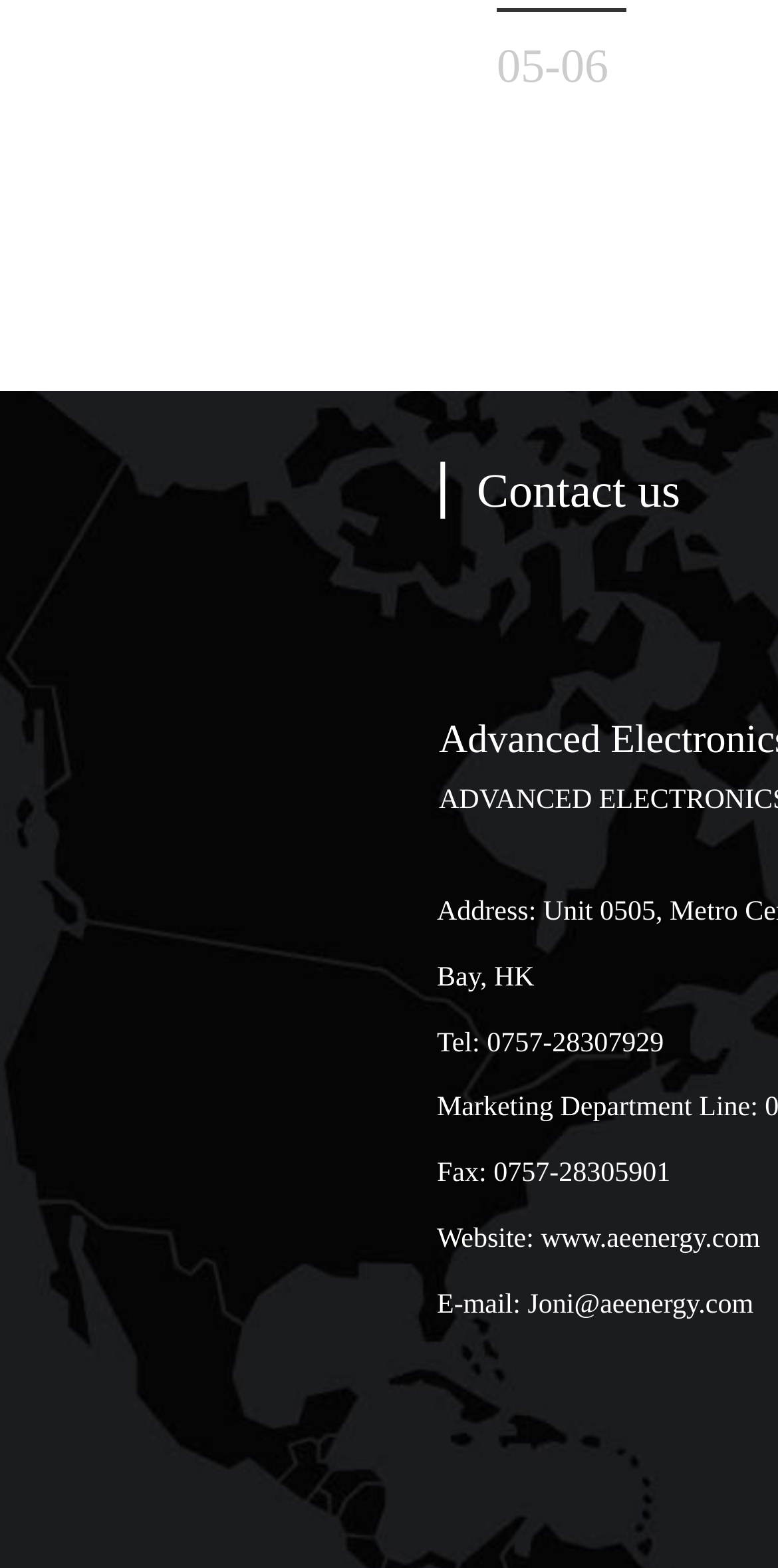What is the company website? Observe the screenshot and provide a one-word or short phrase answer.

www.aeenergy.com